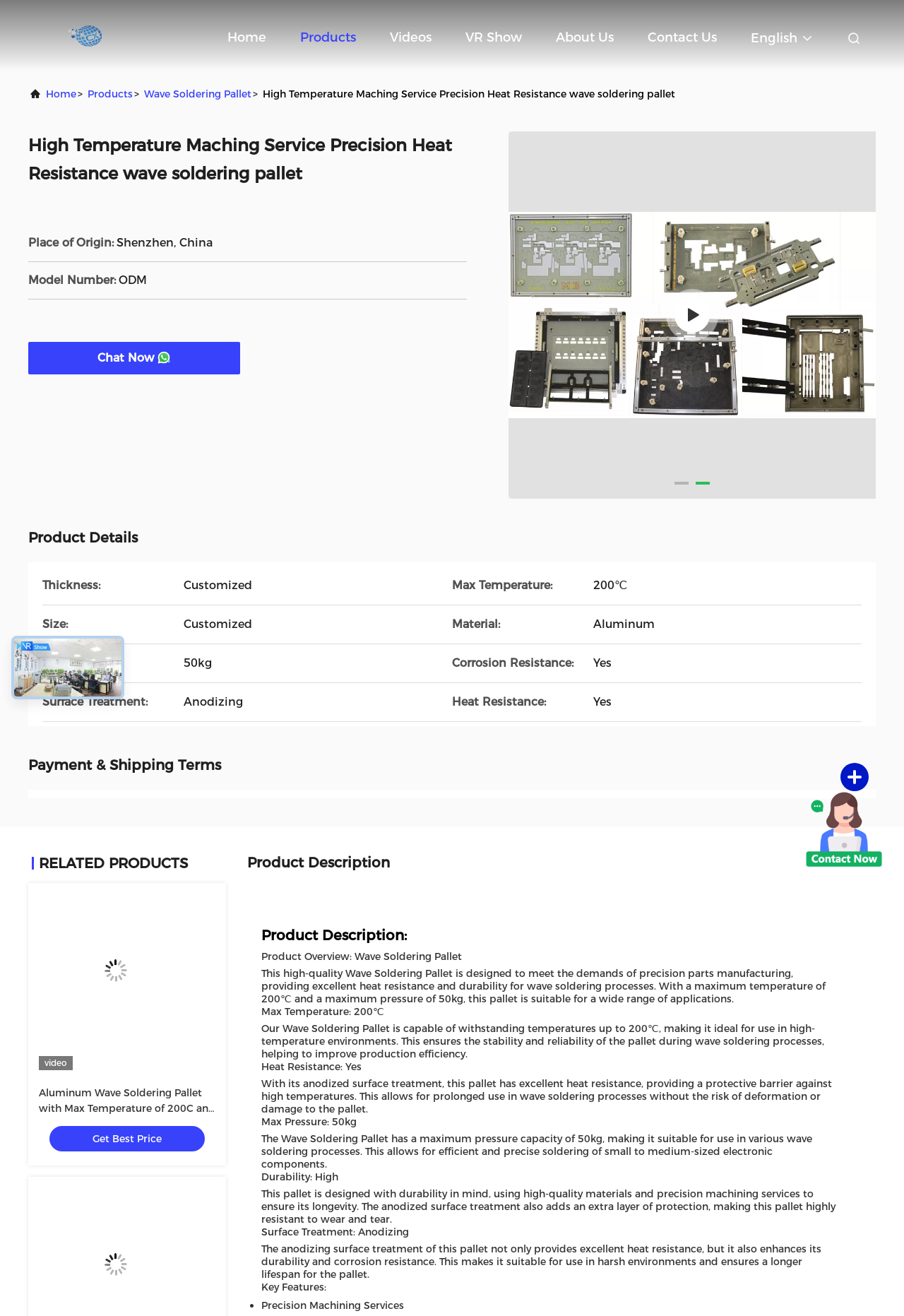What is the company name of the manufacturer?
Using the image, provide a concise answer in one word or a short phrase.

Shenzhen Chongxi PRECISION Hardware Co., Ltd